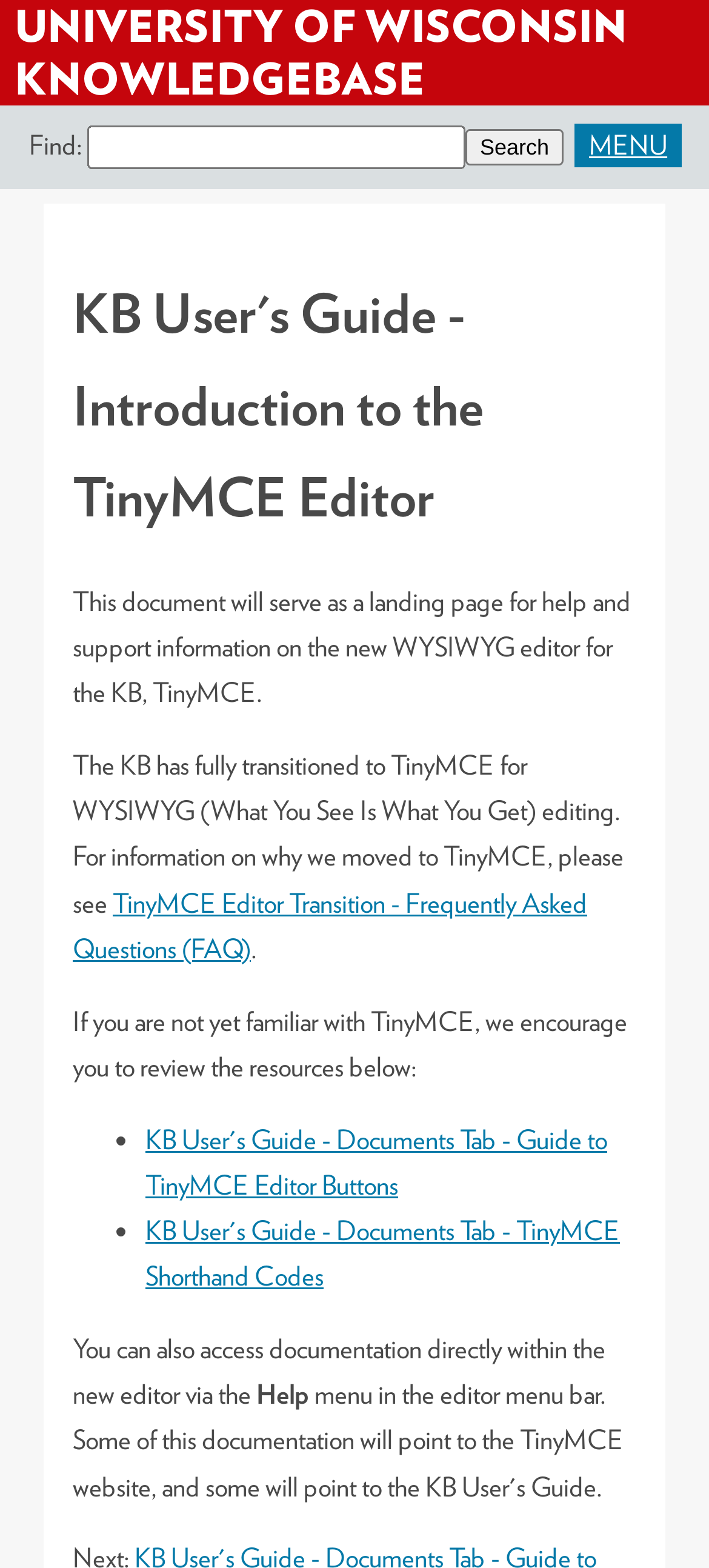Please identify the bounding box coordinates of the clickable area that will fulfill the following instruction: "Get help". The coordinates should be in the format of four float numbers between 0 and 1, i.e., [left, top, right, bottom].

[0.362, 0.879, 0.436, 0.9]